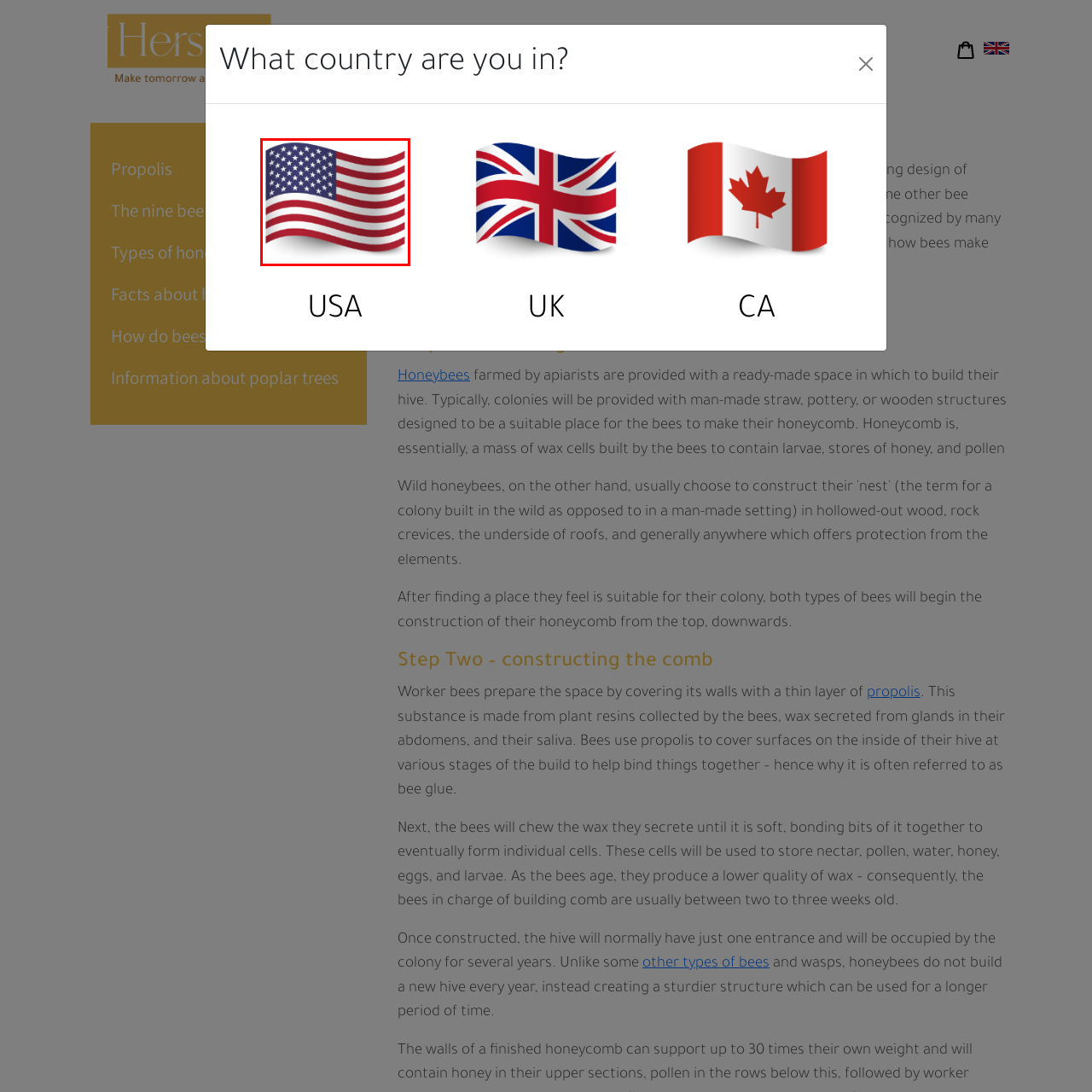Focus on the highlighted area in red, What do the thirteen stripes on the flag represent? Answer using a single word or phrase.

Original colonies